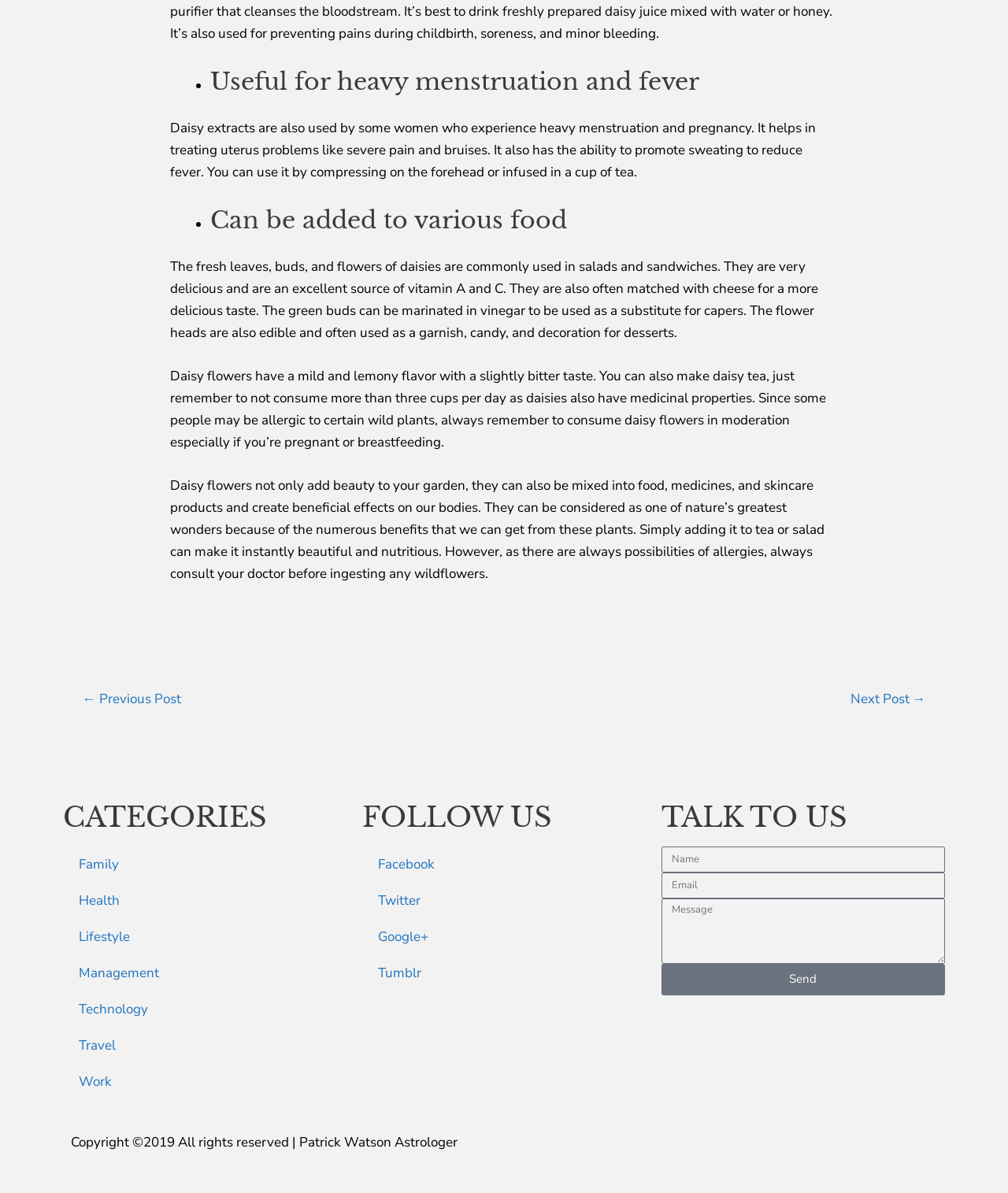Highlight the bounding box coordinates of the region I should click on to meet the following instruction: "Enter your name in the input field".

[0.656, 0.71, 0.937, 0.731]